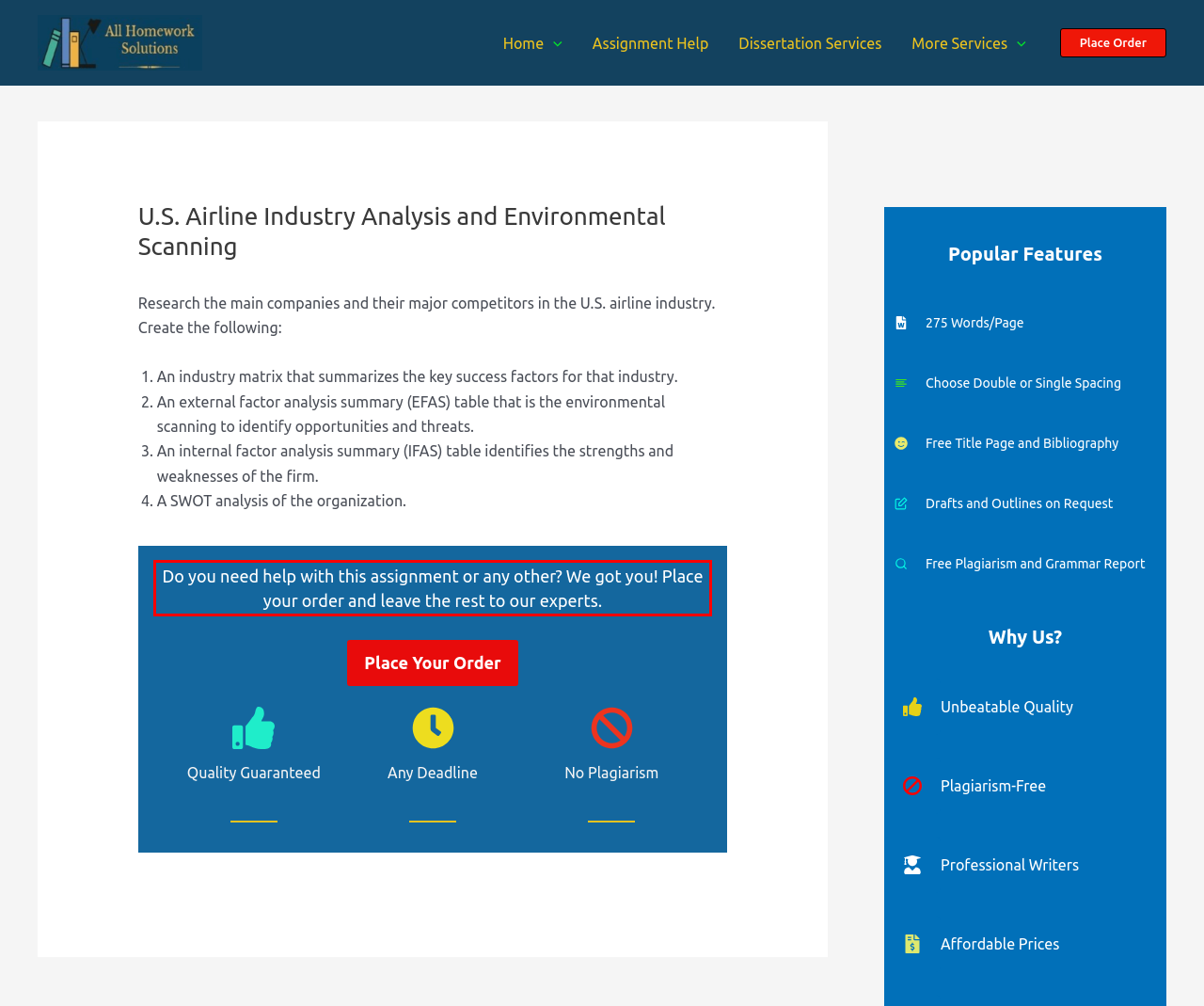You have a screenshot of a webpage with a red bounding box. Identify and extract the text content located inside the red bounding box.

Do you need help with this assignment or any other? We got you! Place your order and leave the rest to our experts.